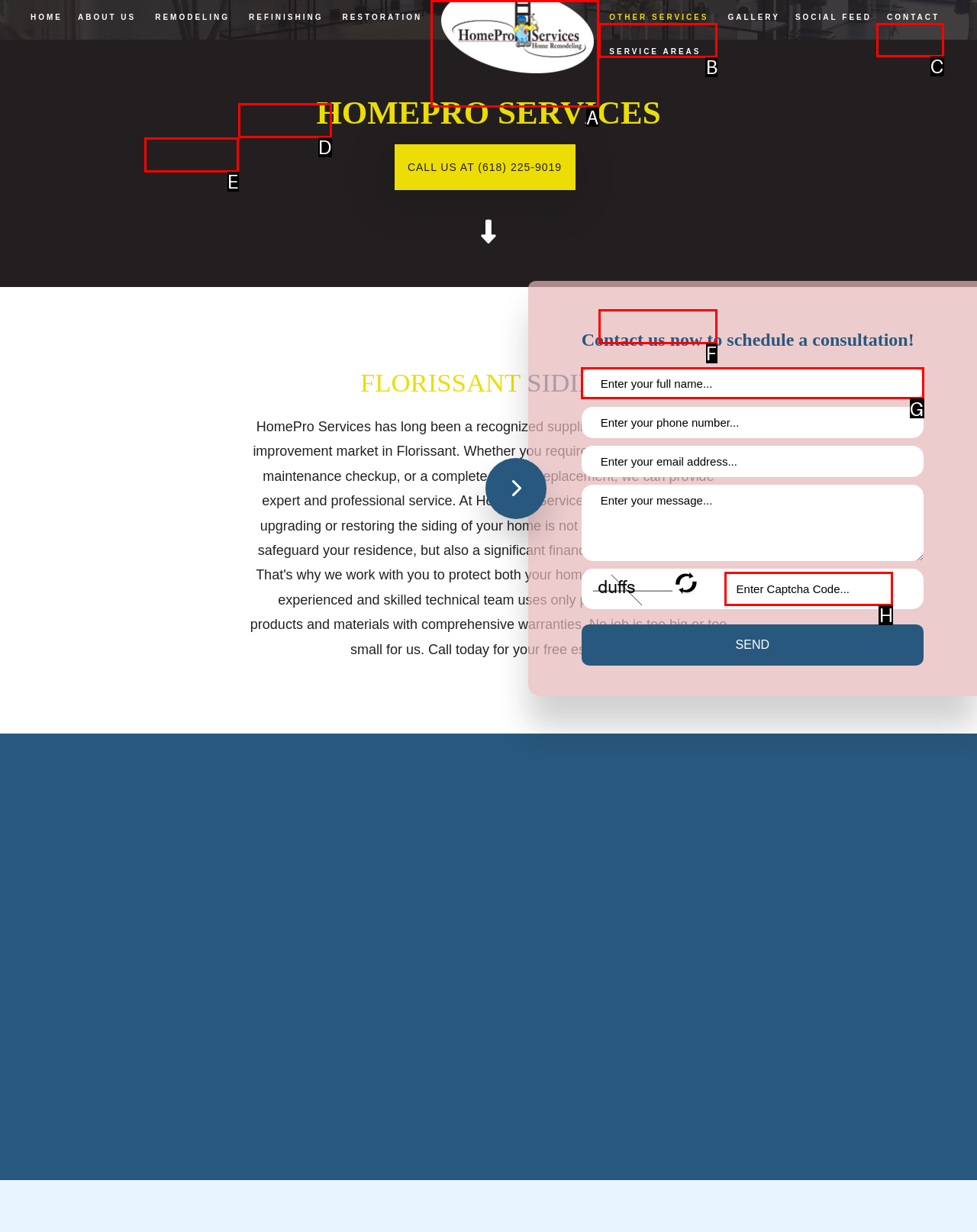Select the HTML element that needs to be clicked to perform the task: Click CONTACT. Reply with the letter of the chosen option.

C